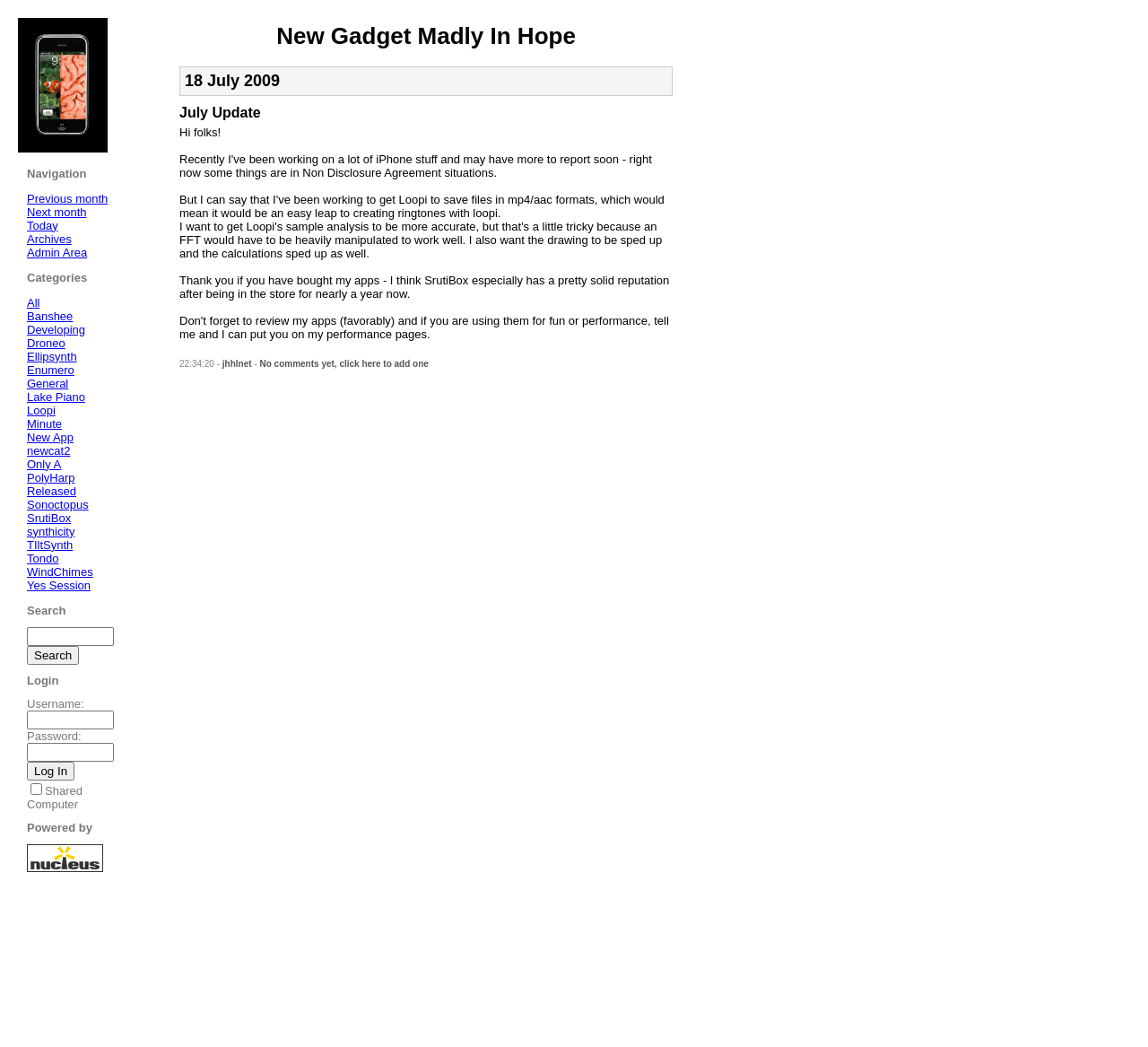Please answer the following query using a single word or phrase: 
Is the 'Shared Computer' checkbox checked?

No